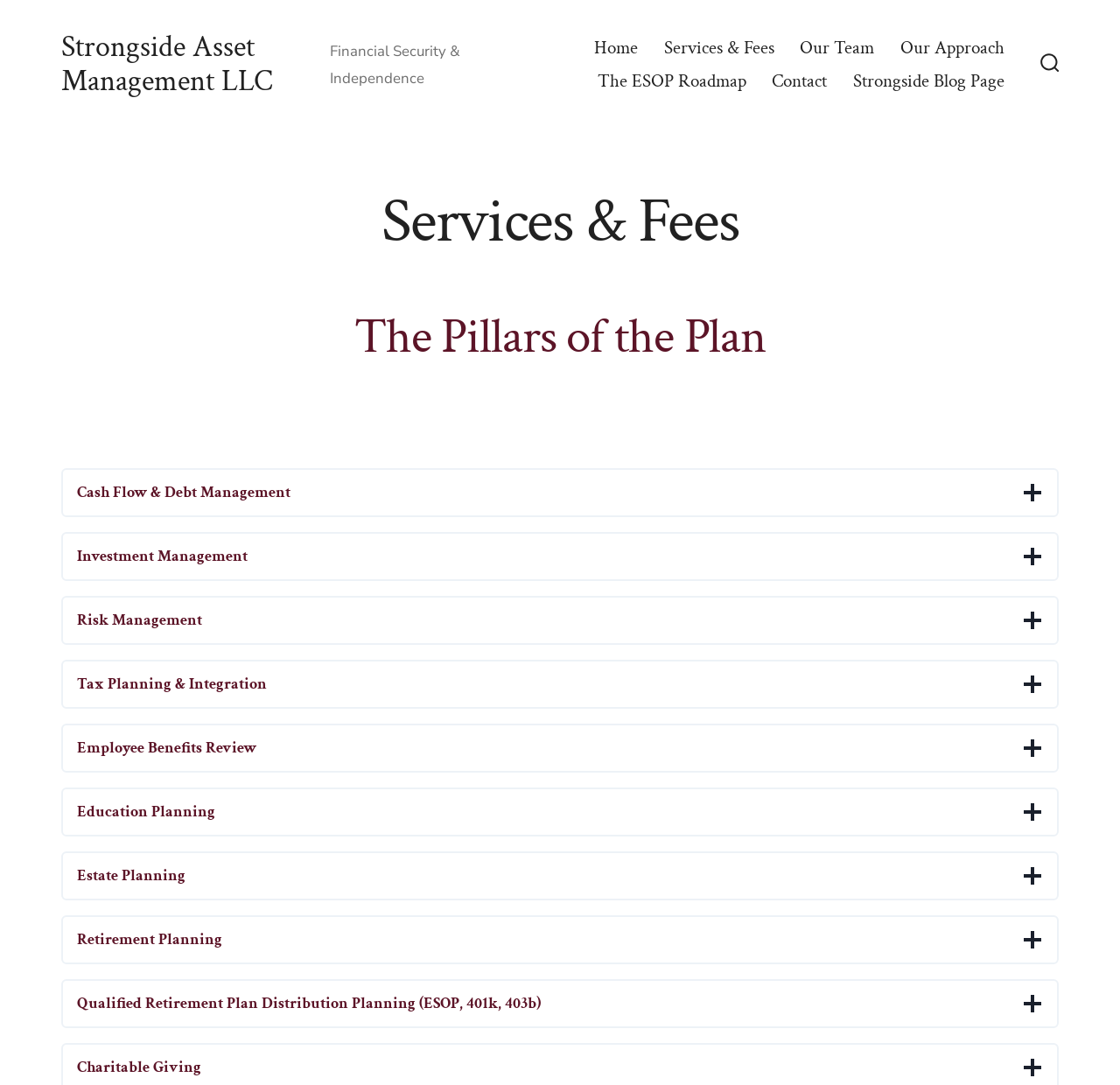Find the bounding box coordinates of the area that needs to be clicked in order to achieve the following instruction: "View Services & Fees". The coordinates should be specified as four float numbers between 0 and 1, i.e., [left, top, right, bottom].

[0.593, 0.029, 0.691, 0.06]